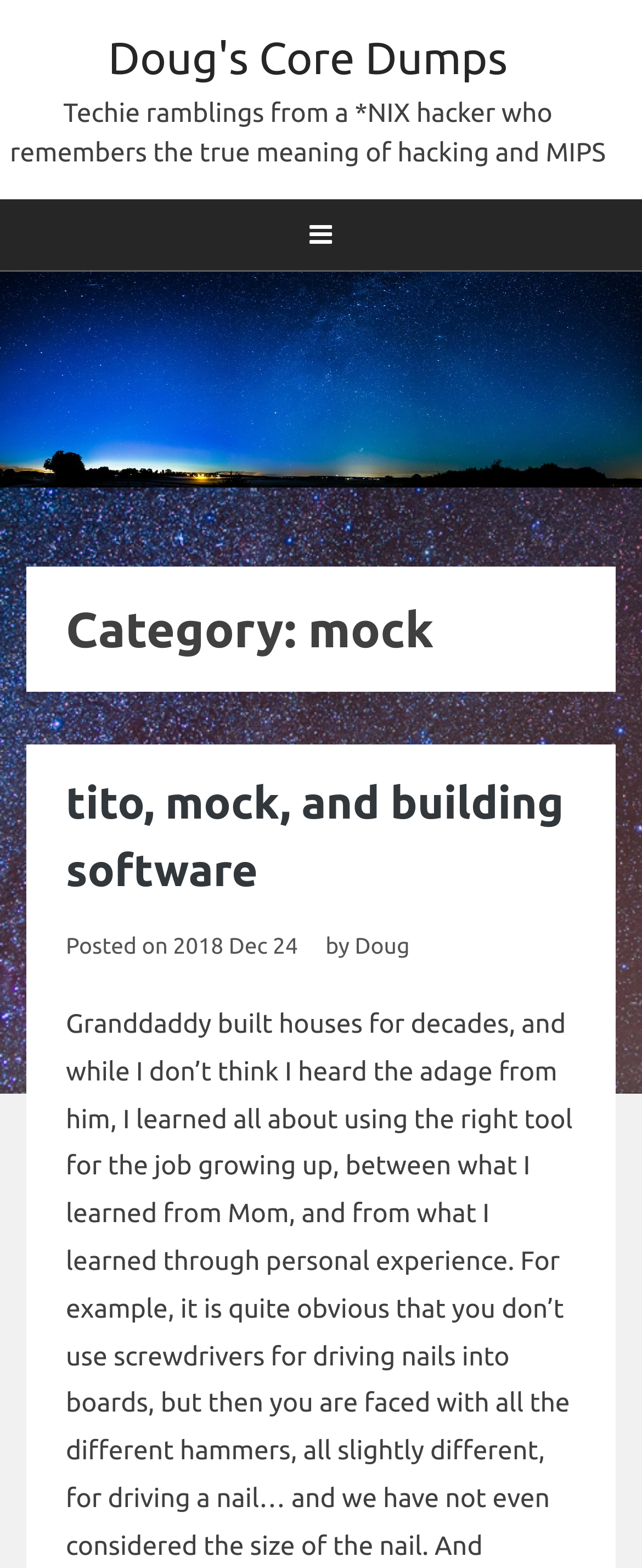Give a one-word or short phrase answer to this question: 
Who is the author of the post?

Doug